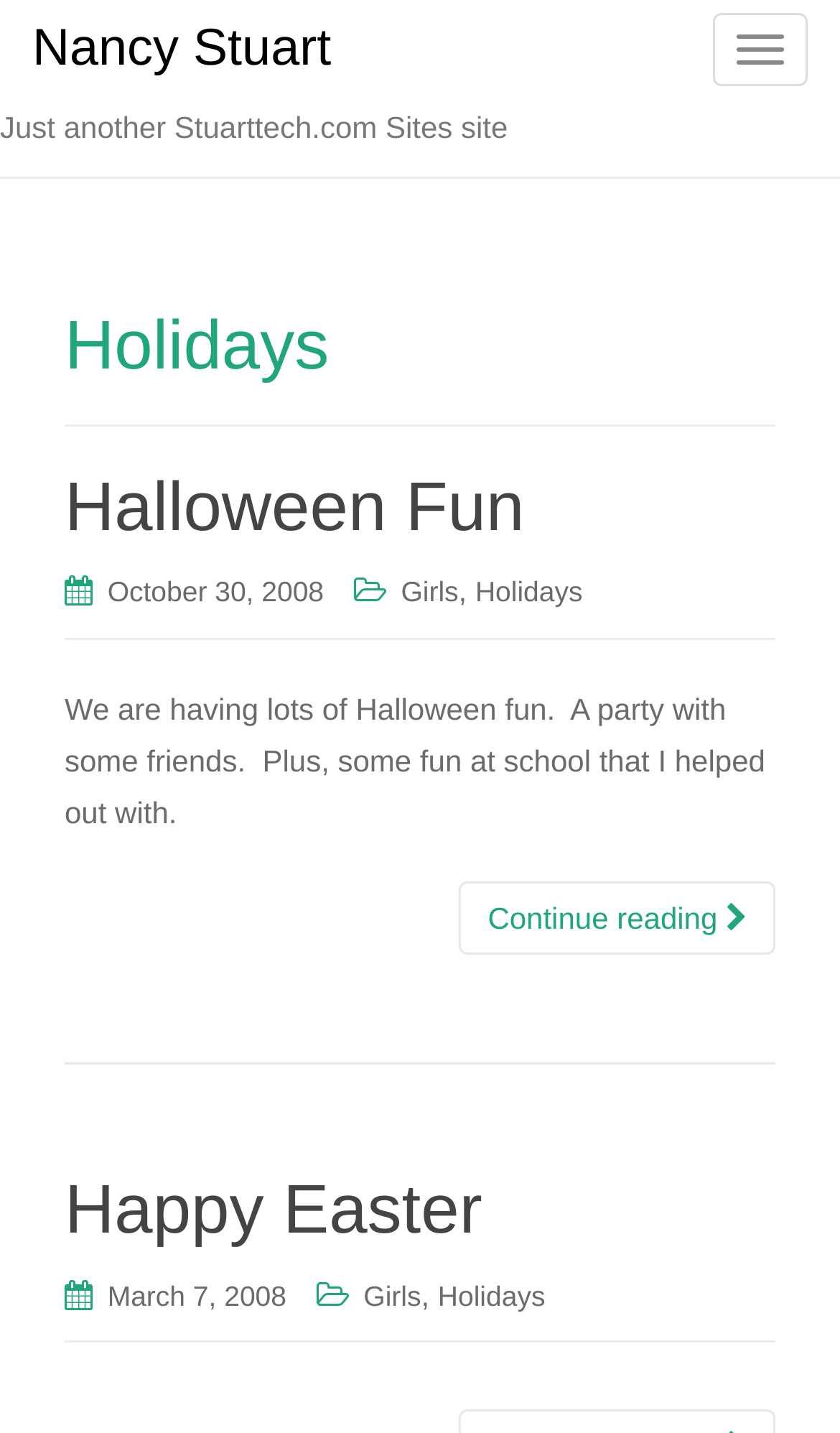Please mark the clickable region by giving the bounding box coordinates needed to complete this instruction: "Read Halloween Fun article".

[0.077, 0.326, 0.624, 0.38]